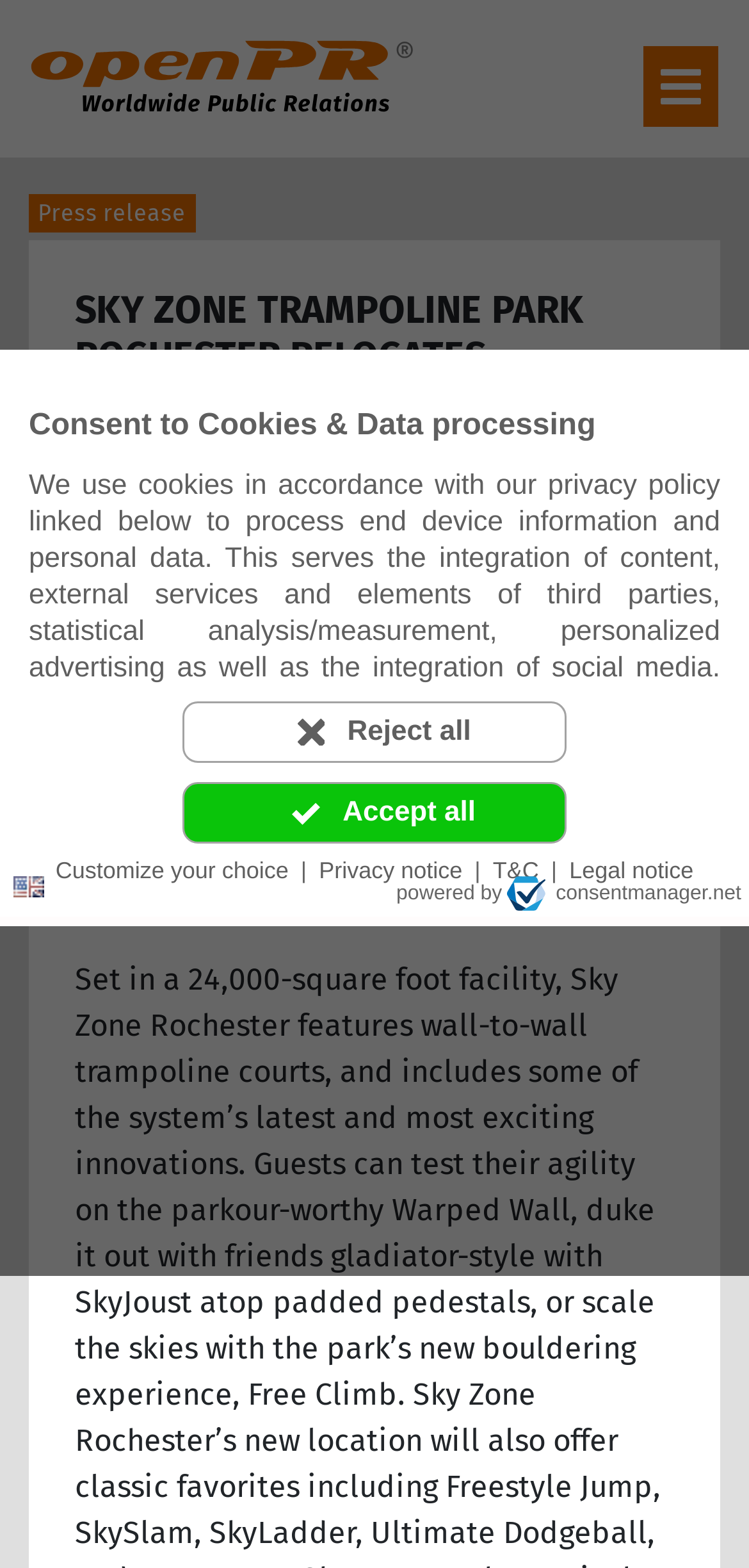From the webpage screenshot, predict the bounding box of the UI element that matches this description: "Privacy notice".

[0.418, 0.544, 0.625, 0.566]